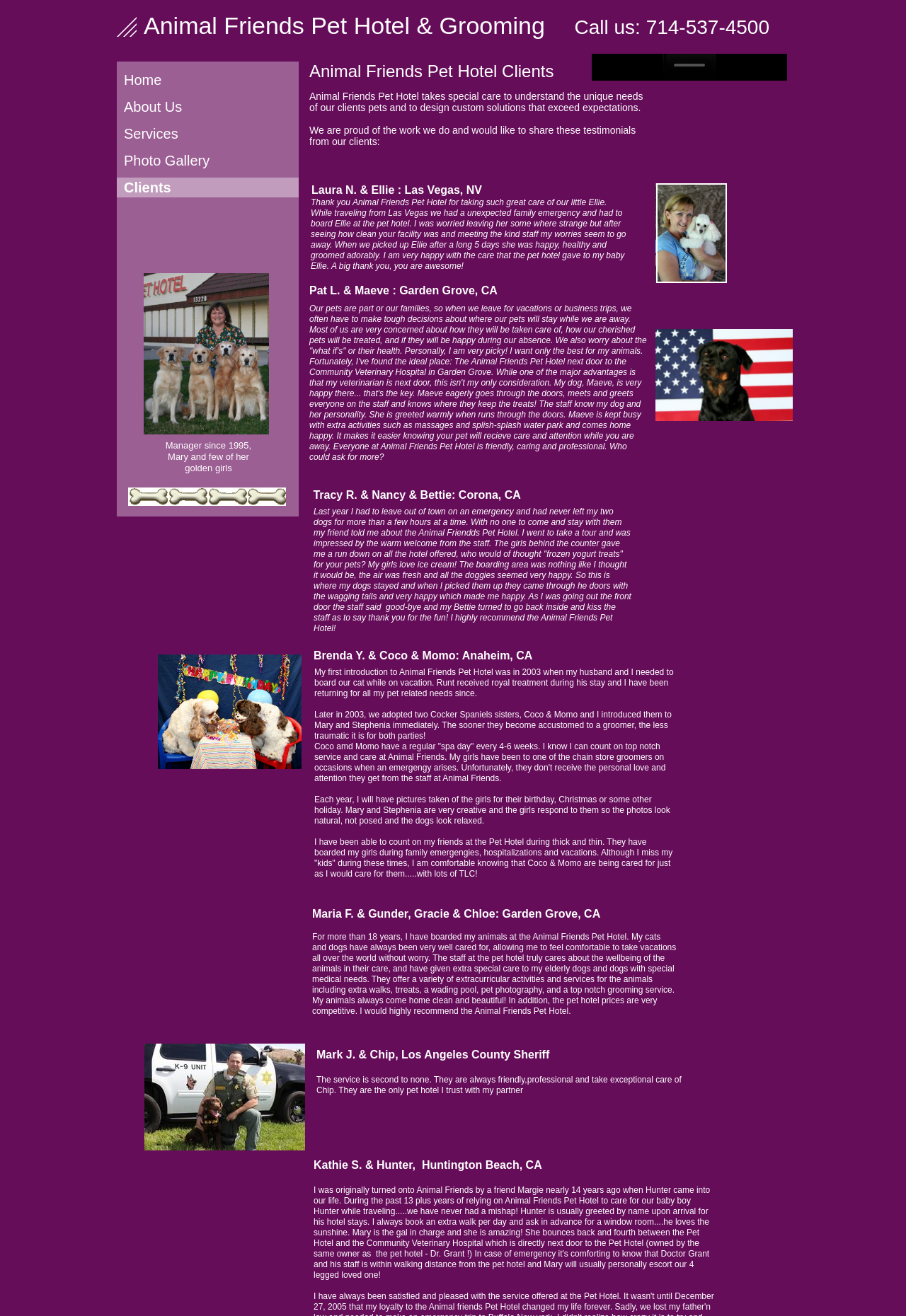What is the location of Pat L. and Maeve?
Based on the image, provide a one-word or brief-phrase response.

Garden Grove, CA